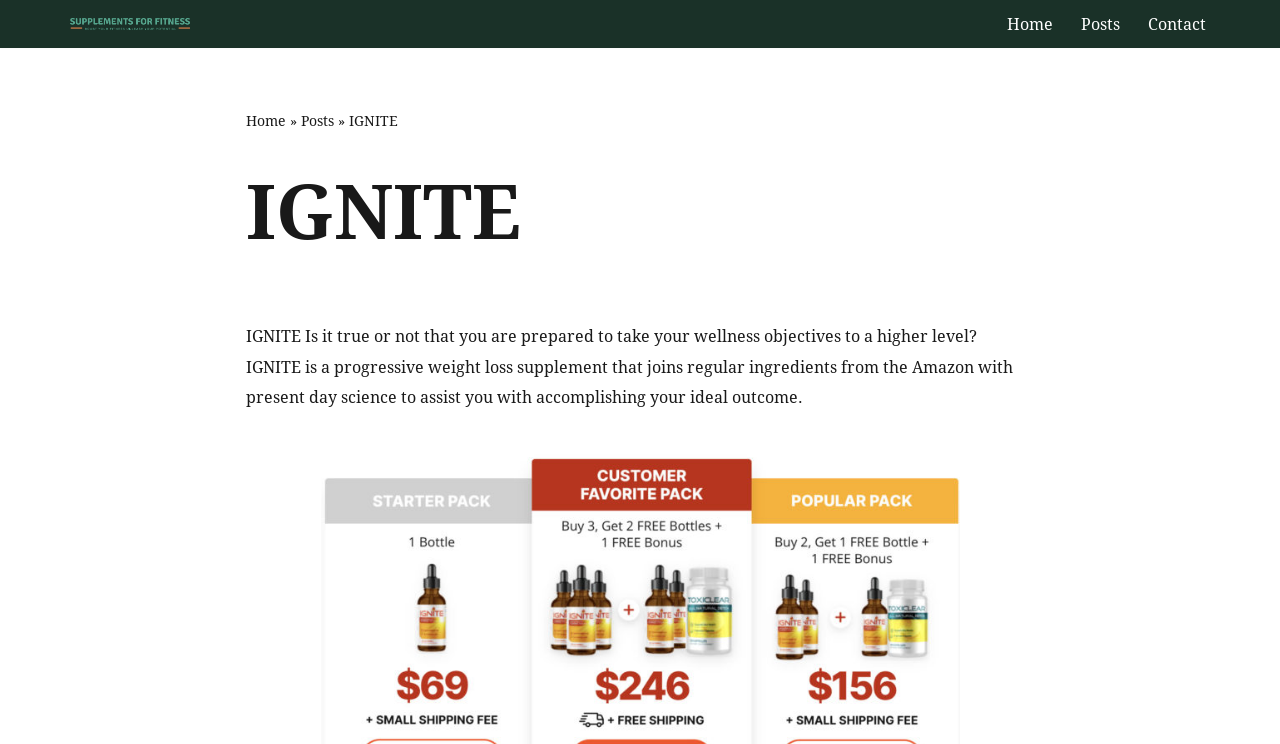What is the name of the weight loss supplement?
Using the image as a reference, answer the question with a short word or phrase.

IGNITE